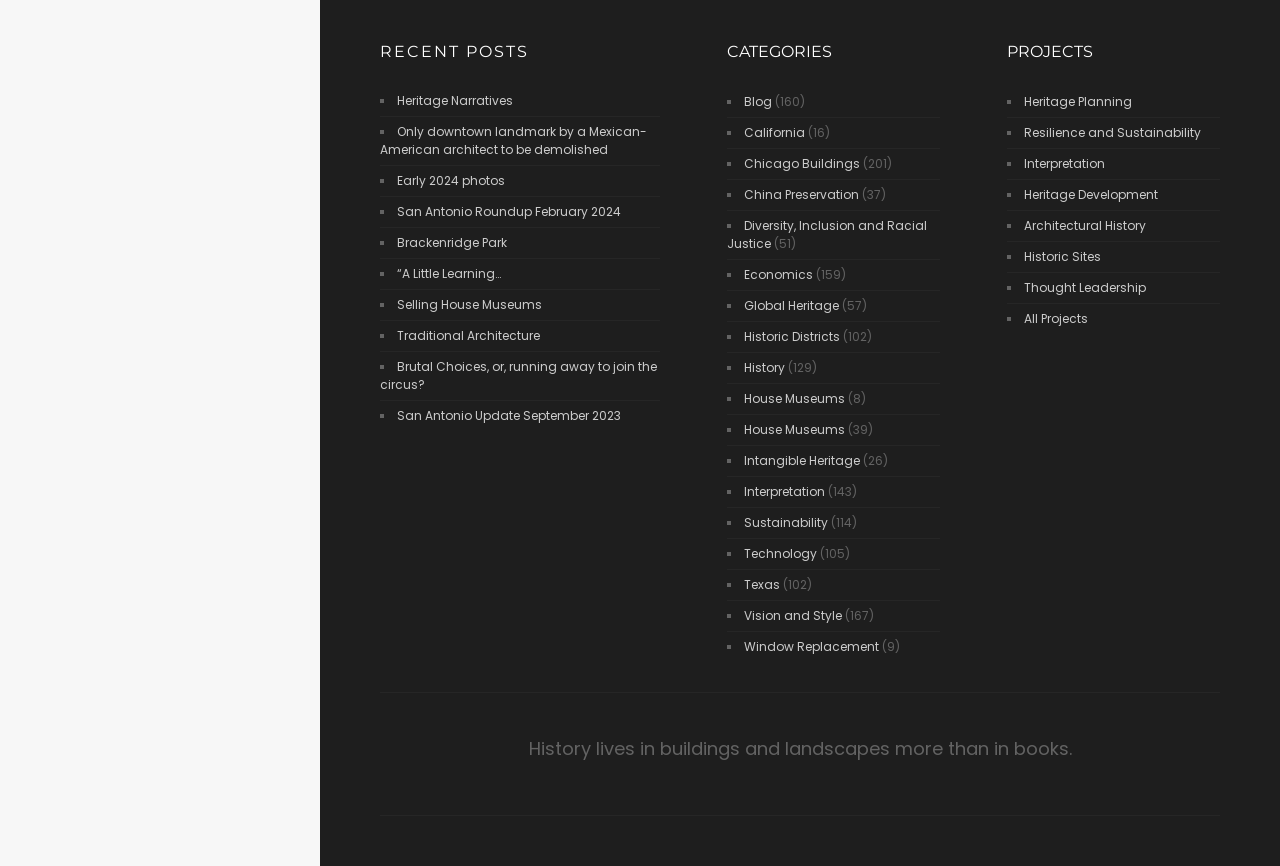Identify the bounding box coordinates for the region to click in order to carry out this instruction: "click on 'Heritage Narratives'". Provide the coordinates using four float numbers between 0 and 1, formatted as [left, top, right, bottom].

[0.31, 0.106, 0.401, 0.126]